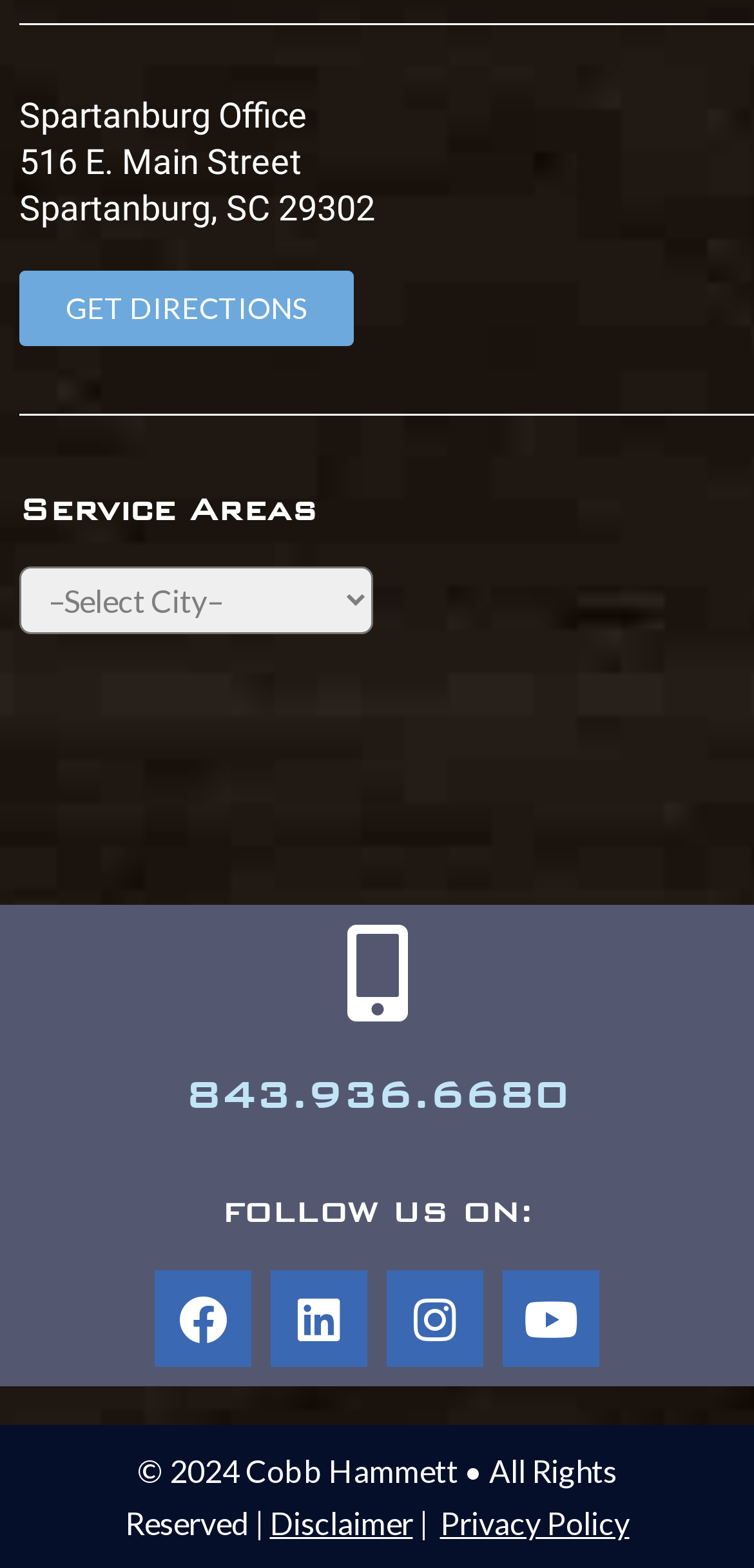Find the bounding box coordinates for the HTML element specified by: "GET DIRECTIONS".

[0.026, 0.173, 0.469, 0.221]